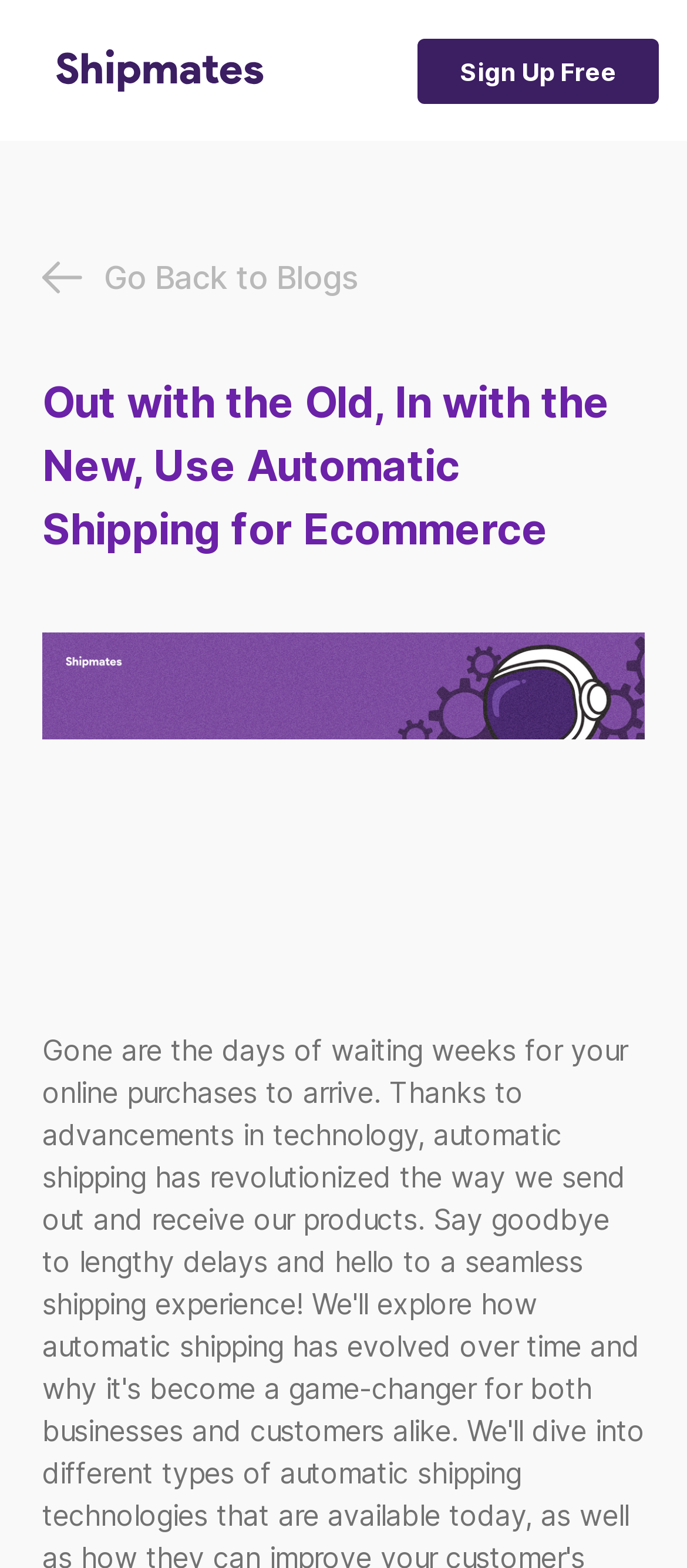What is the main image on the webpage?
Based on the image content, provide your answer in one word or a short phrase.

Ecommerce shipping